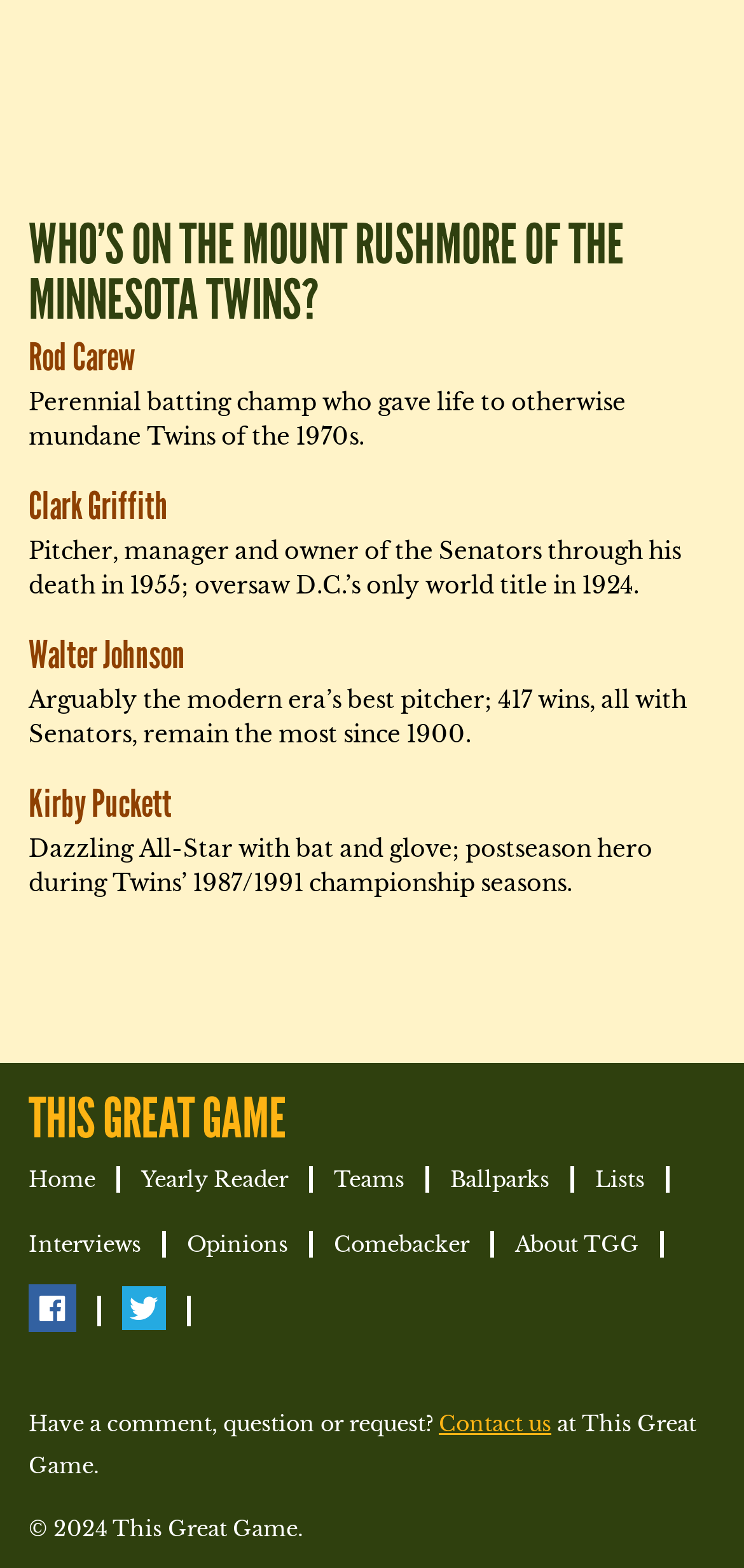Please find the bounding box coordinates in the format (top-left x, top-left y, bottom-right x, bottom-right y) for the given element description. Ensure the coordinates are floating point numbers between 0 and 1. Description: DESIGN DIGESTED

None